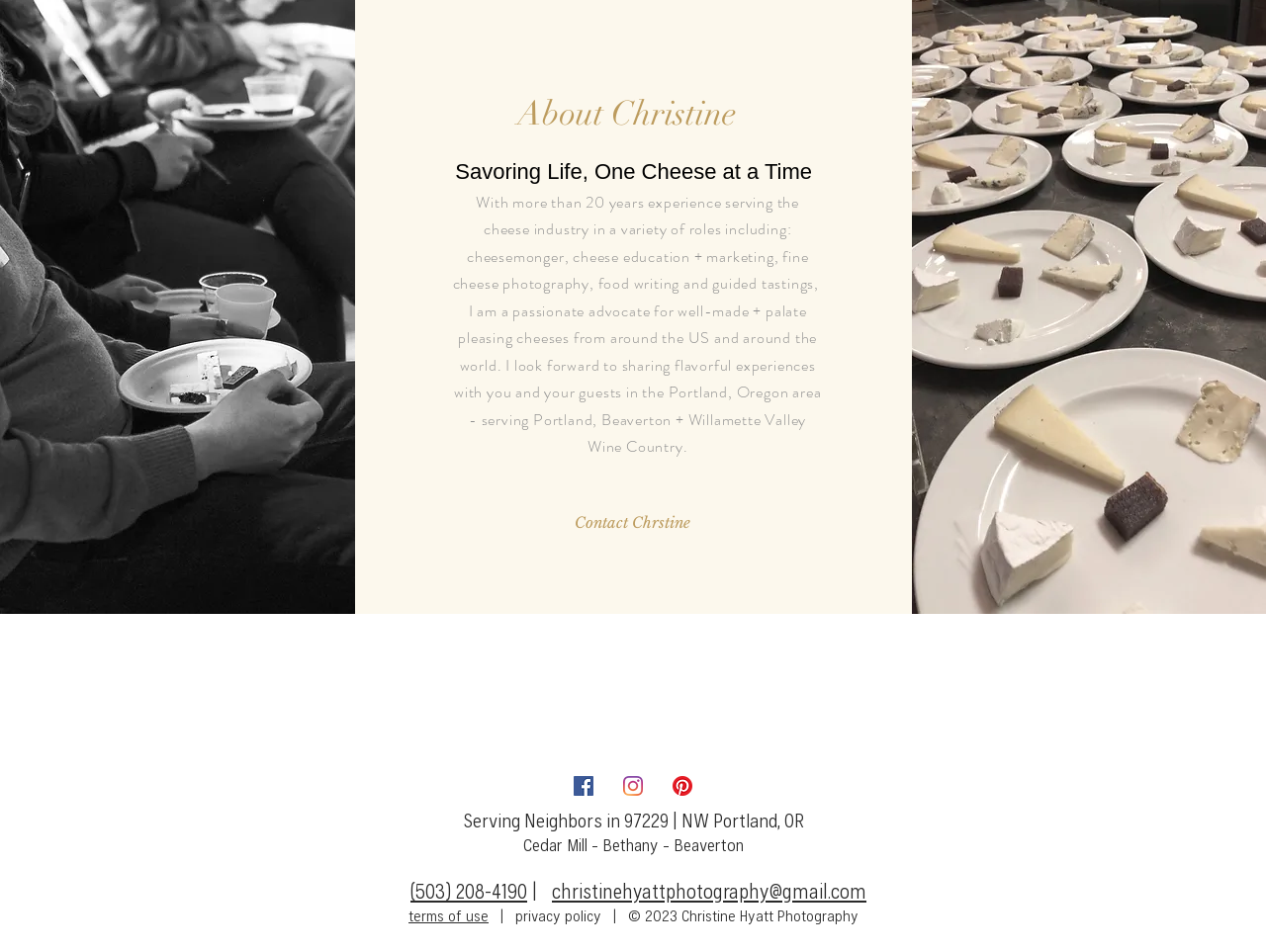Given the description "privacy policy", provide the bounding box coordinates of the corresponding UI element.

[0.407, 0.952, 0.475, 0.971]